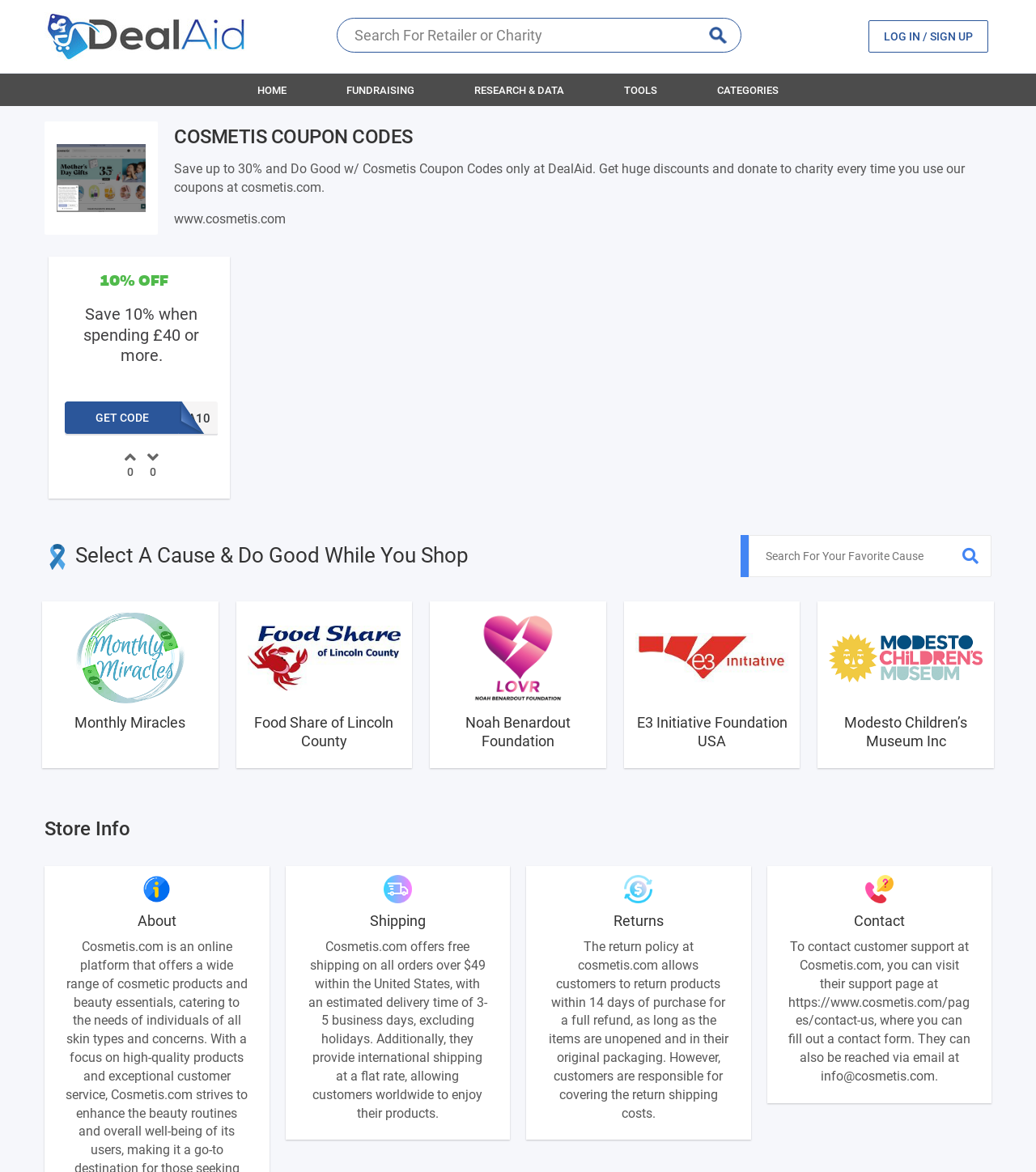Provide a one-word or one-phrase answer to the question:
How many days do customers have to return products?

14 days